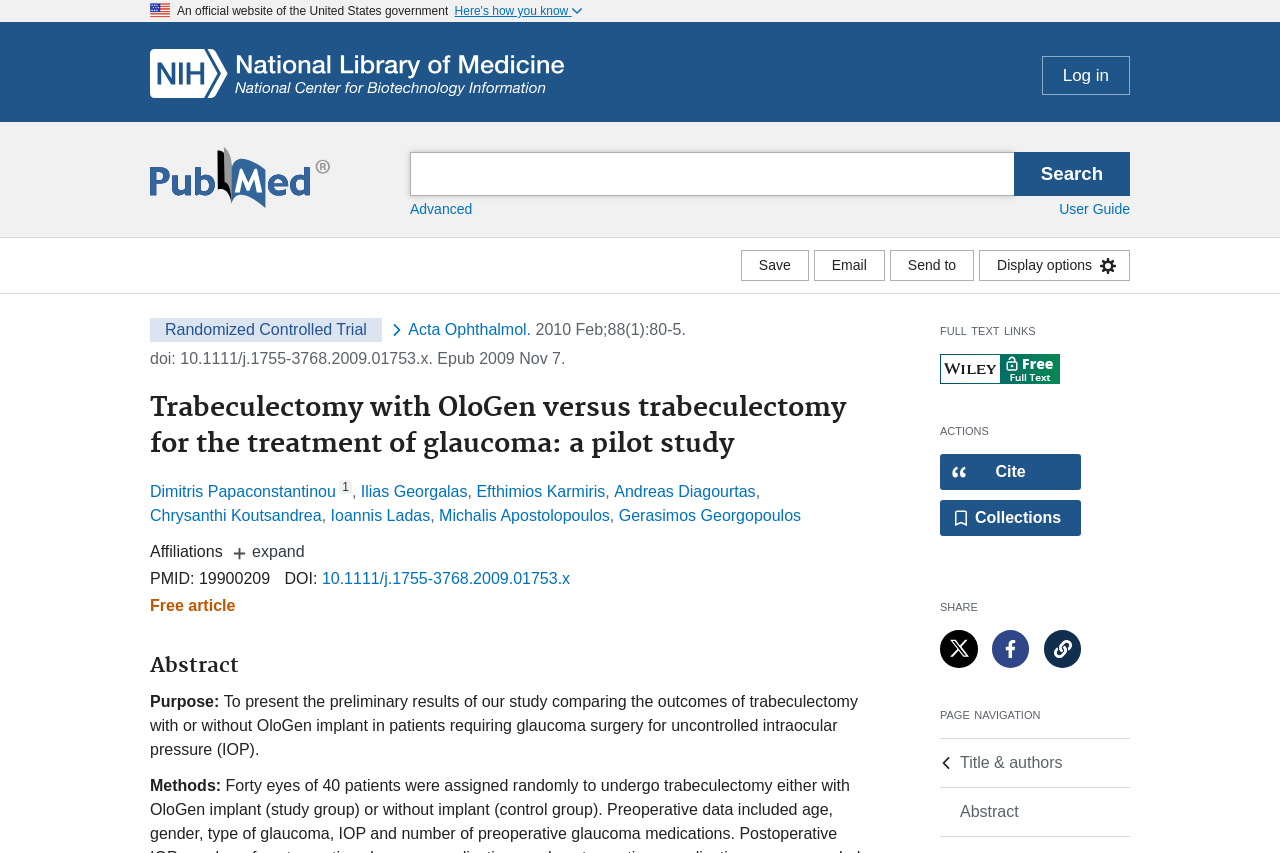Find the bounding box coordinates for the area that must be clicked to perform this action: "Save the article".

[0.579, 0.293, 0.632, 0.329]